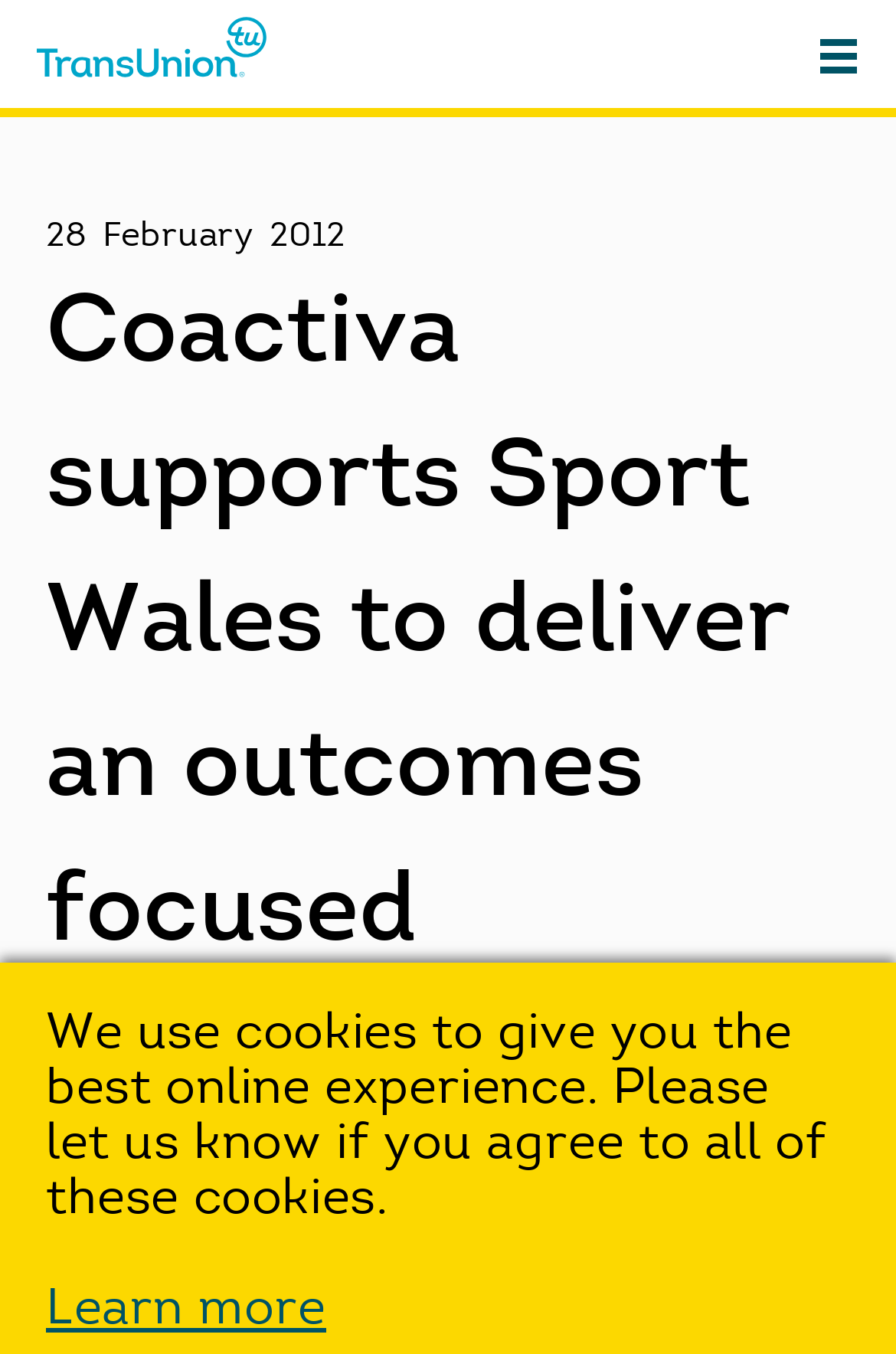How many links are present in the navigation section?
Refer to the image and answer the question using a single word or phrase.

2